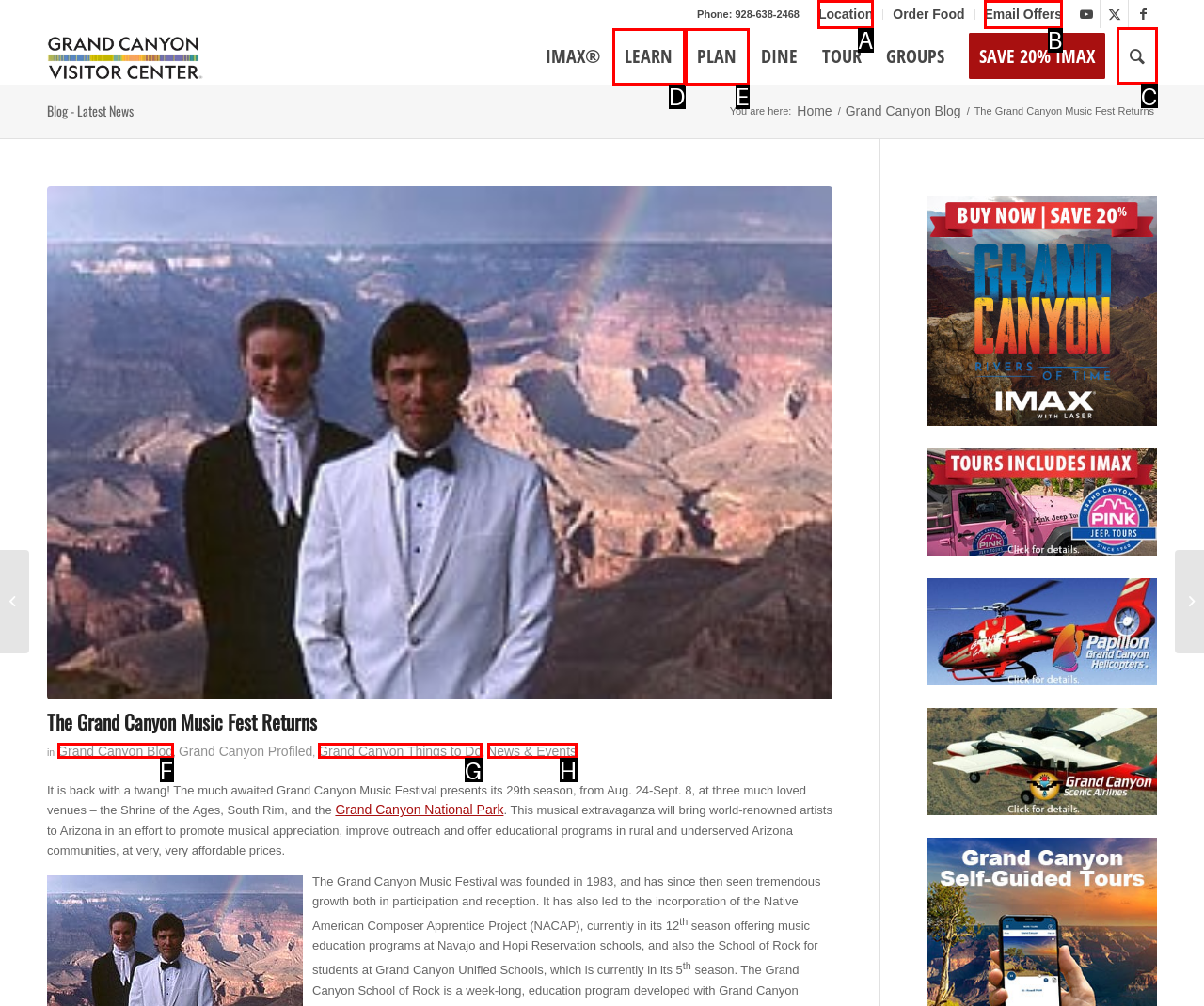Which option should you click on to fulfill this task: Search for something? Answer with the letter of the correct choice.

C